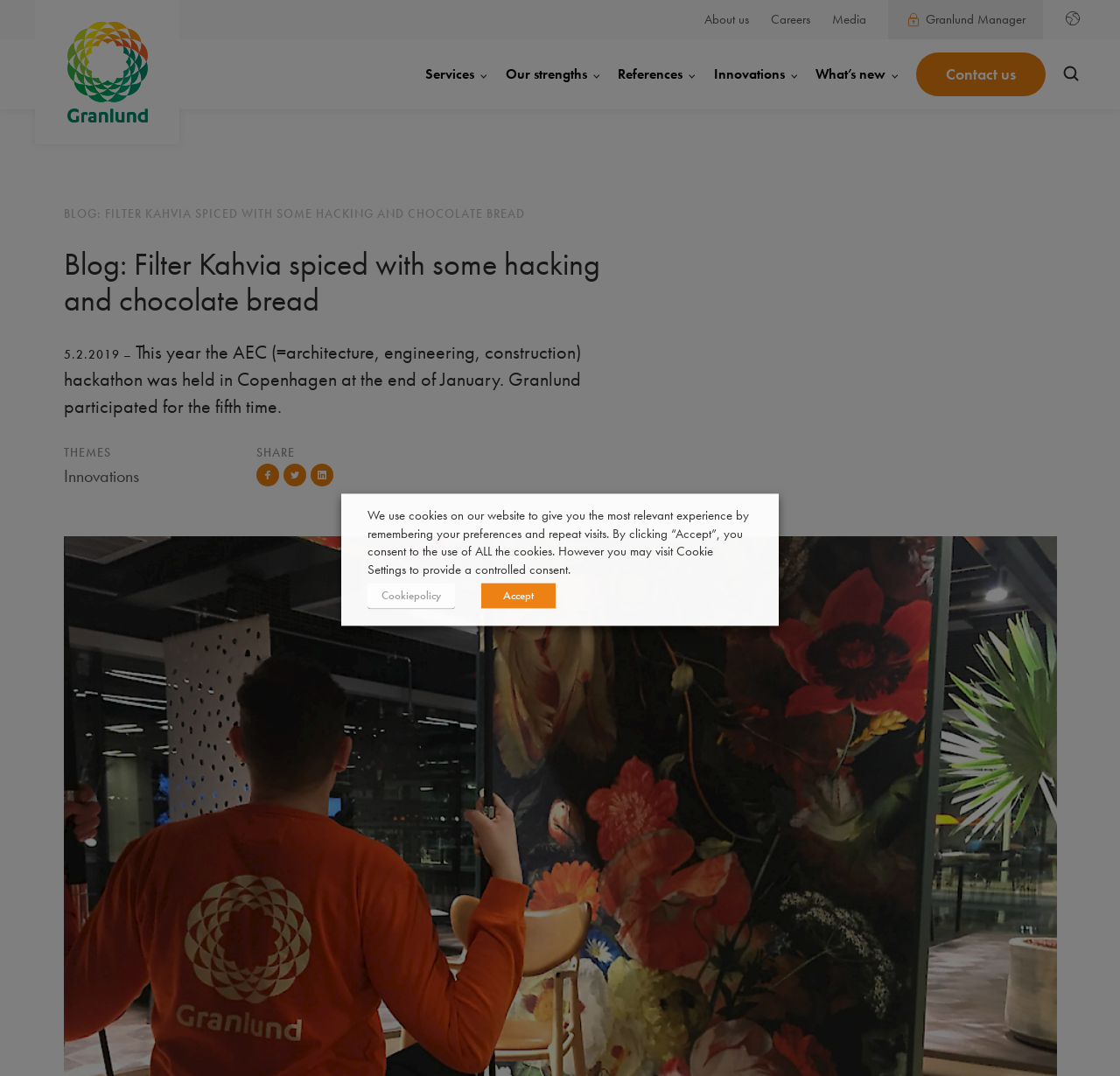Identify and provide the bounding box for the element described by: "What’s new".

[0.718, 0.037, 0.802, 0.102]